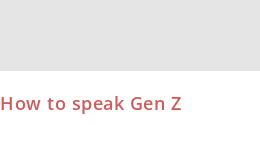Present an elaborate depiction of the scene captured in the image.

The image titled "How to speak Gen Z" features modern, youth-centric typography likely reflecting a playful or engaging approach to communication with the Gen Z demographic. Positioned beneath the image, the title suggests an exploration or guide on understanding the language, trends, and cultural nuances relevant to this generation, which is known for its unique slang and online expressions. This content may appeal to parents, educators, or anyone interested in connecting more effectively with younger individuals, emphasizing the importance of adapting communication styles to foster understanding and engagement across generational divides.